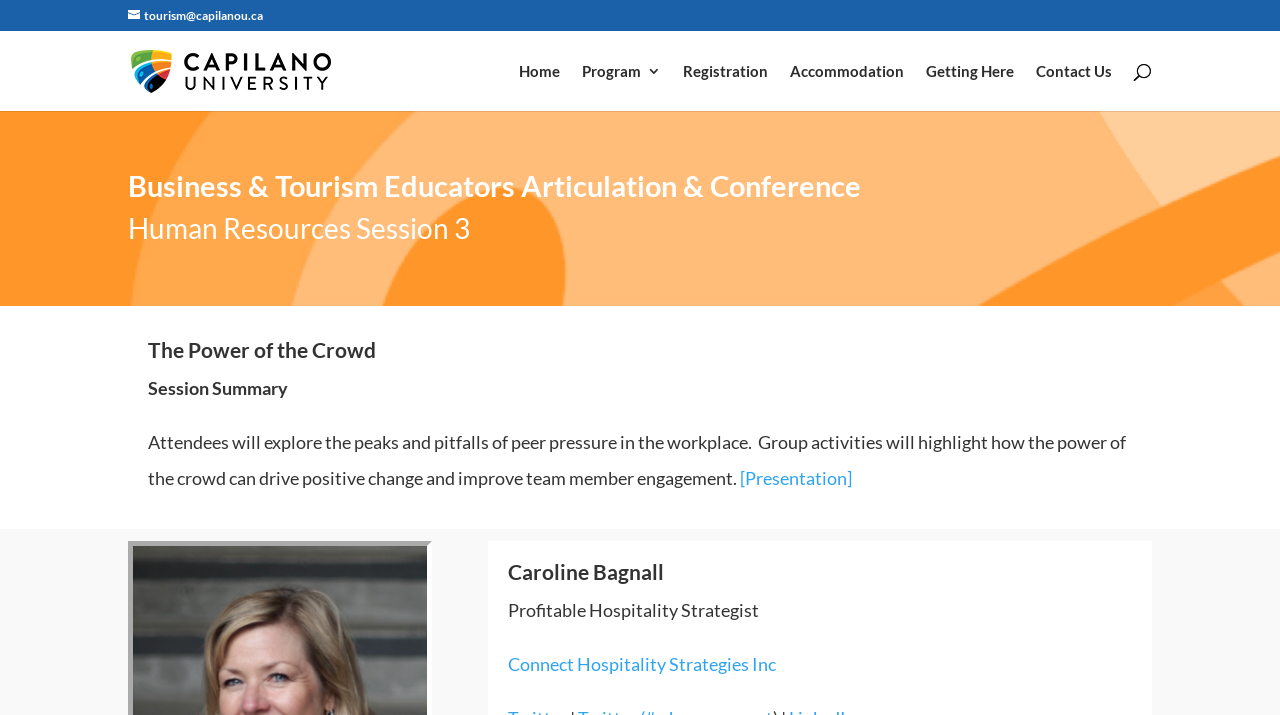Could you highlight the region that needs to be clicked to execute the instruction: "Visit Connect Hospitality Strategies Inc"?

[0.397, 0.914, 0.606, 0.945]